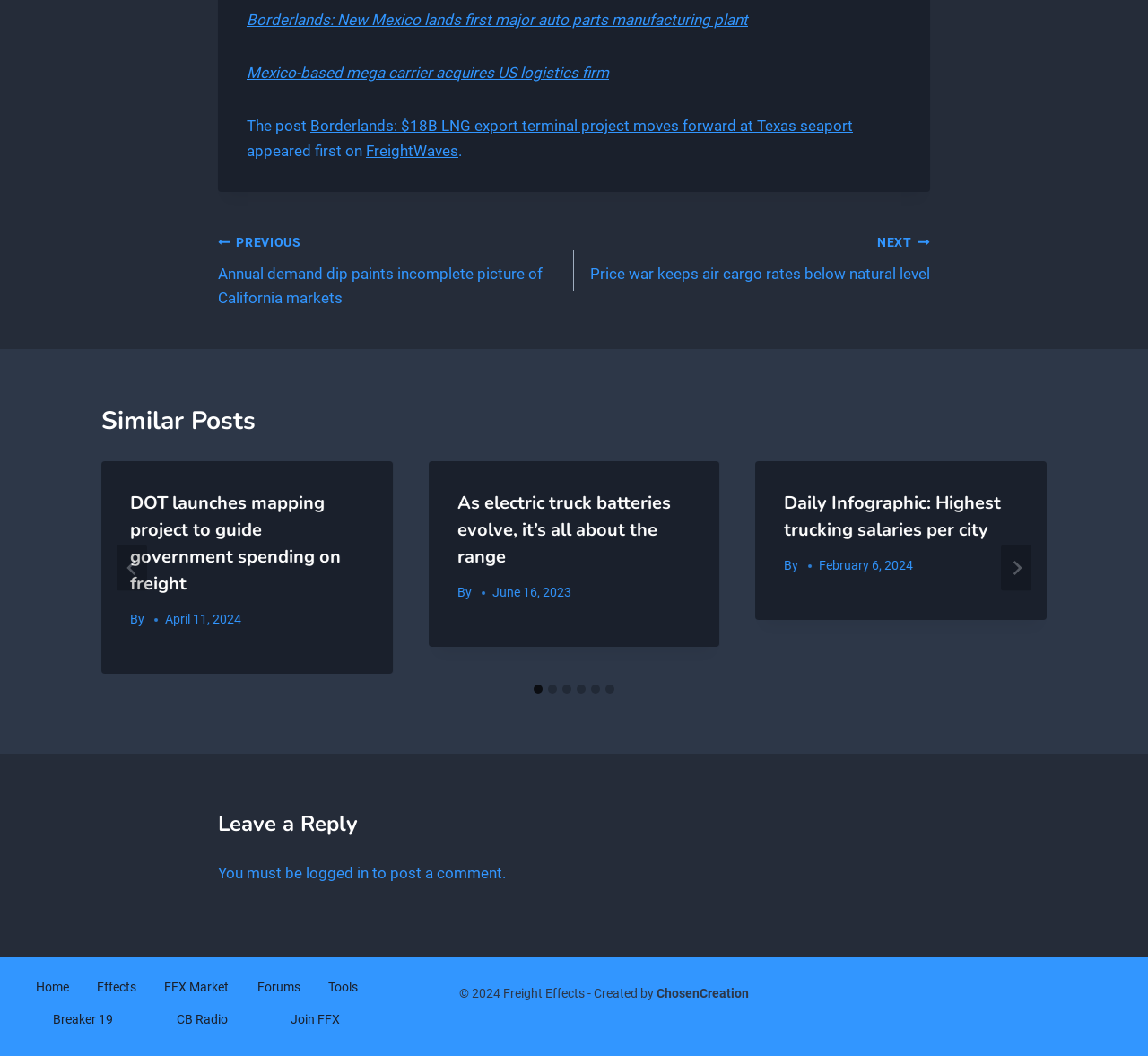What is the topic of the post navigation section?
Using the visual information from the image, give a one-word or short-phrase answer.

Posts